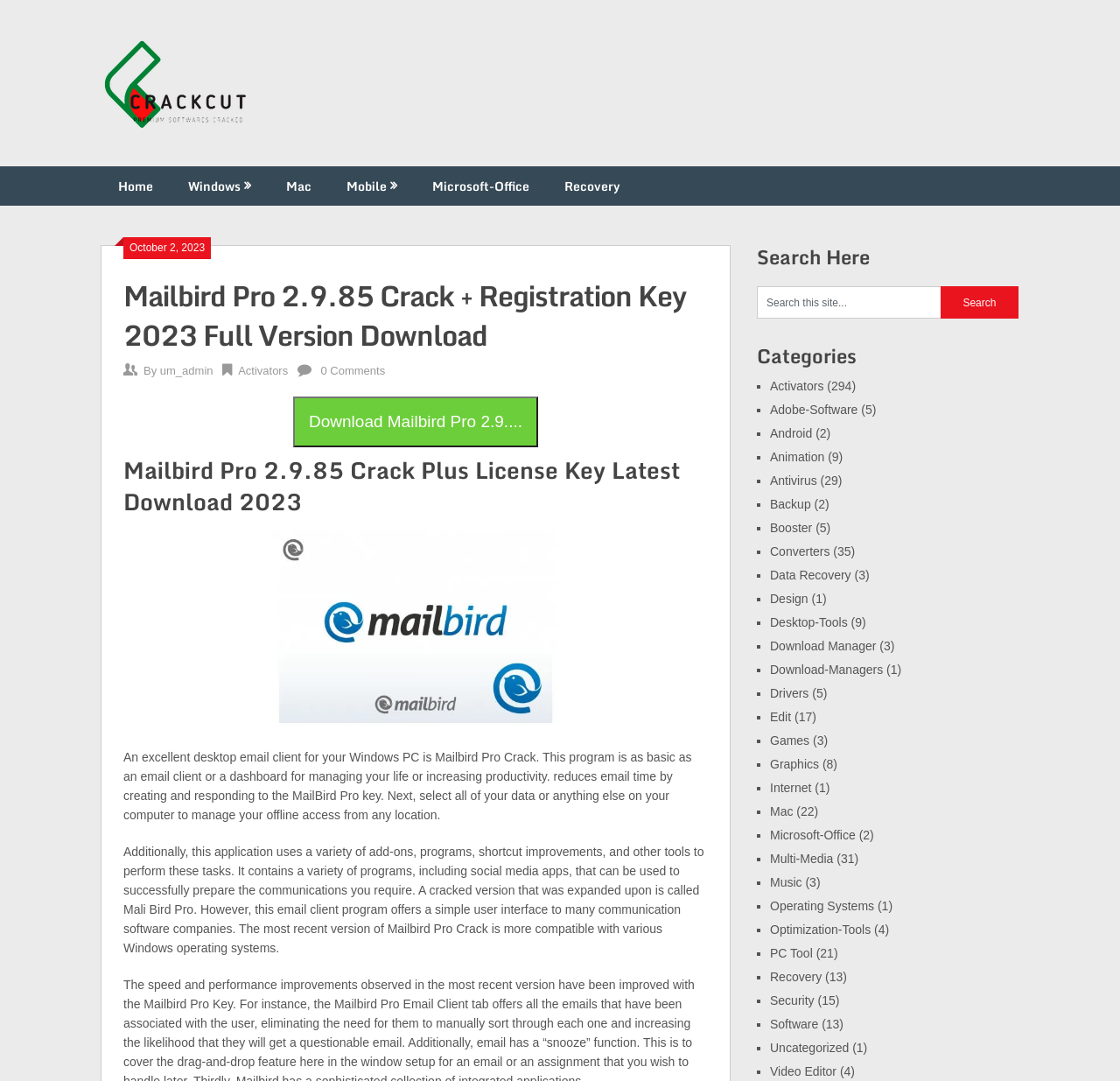Summarize the webpage with a detailed and informative caption.

The webpage is about Mailbird Pro, a desktop email client for Windows PCs. At the top, there is a heading "Crackcut.com" with a link and an image. Below it, there are several links to different sections of the website, including "Home", "Windows", "Mac", "Mobile", and "Microsoft-Office".

On the left side, there is a header section with a heading "Mailbird Pro 2.9.85 Crack + Registration Key 2023 Full Version Download" and some text describing the software. Below it, there is a link to download Mailbird Pro 2.9.85 Crack, accompanied by a button.

The main content of the webpage is divided into two sections. The first section describes Mailbird Pro Crack, an excellent desktop email client for Windows PCs. It explains how the program can help reduce email time and increase productivity. There is also an image of Mailbird Pro Crack.

The second section is a long paragraph that provides more information about the features and capabilities of Mailbird Pro Crack. It mentions that the program uses various add-ons, programs, and shortcut improvements to perform tasks, and that it is compatible with various Windows operating systems.

On the right side, there is a search bar with a heading "Search Here" and a button to search the site. Below it, there is a section with a heading "Categories" that lists various categories, including "Activators", "Adobe-Software", "Android", and many others, each with a link and a number in parentheses indicating the number of items in that category.

At the bottom of the webpage, there is a section with a heading "Mailbird Pro 2.9.85 Crack Plus License Key Latest Download 2023" and an image of Mailbird Pro Crack.